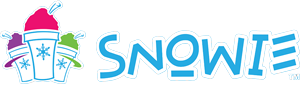Provide a short, one-word or phrase answer to the question below:
What does the logo symbolize?

fun and refreshing treats